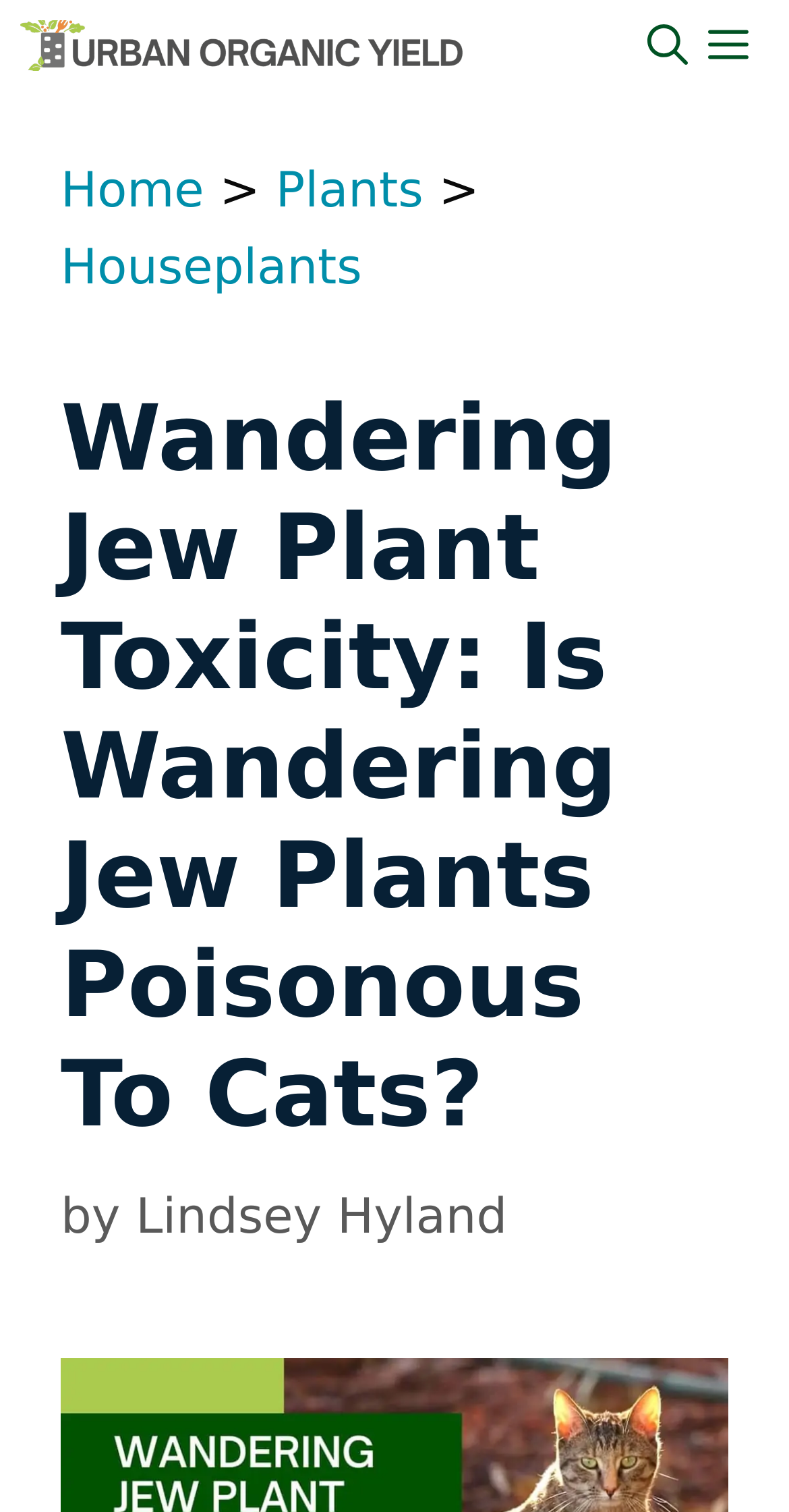Can you find the bounding box coordinates for the UI element given this description: "aria-label="Open Search Bar""? Provide the coordinates as four float numbers between 0 and 1: [left, top, right, bottom].

[0.808, 0.0, 0.885, 0.06]